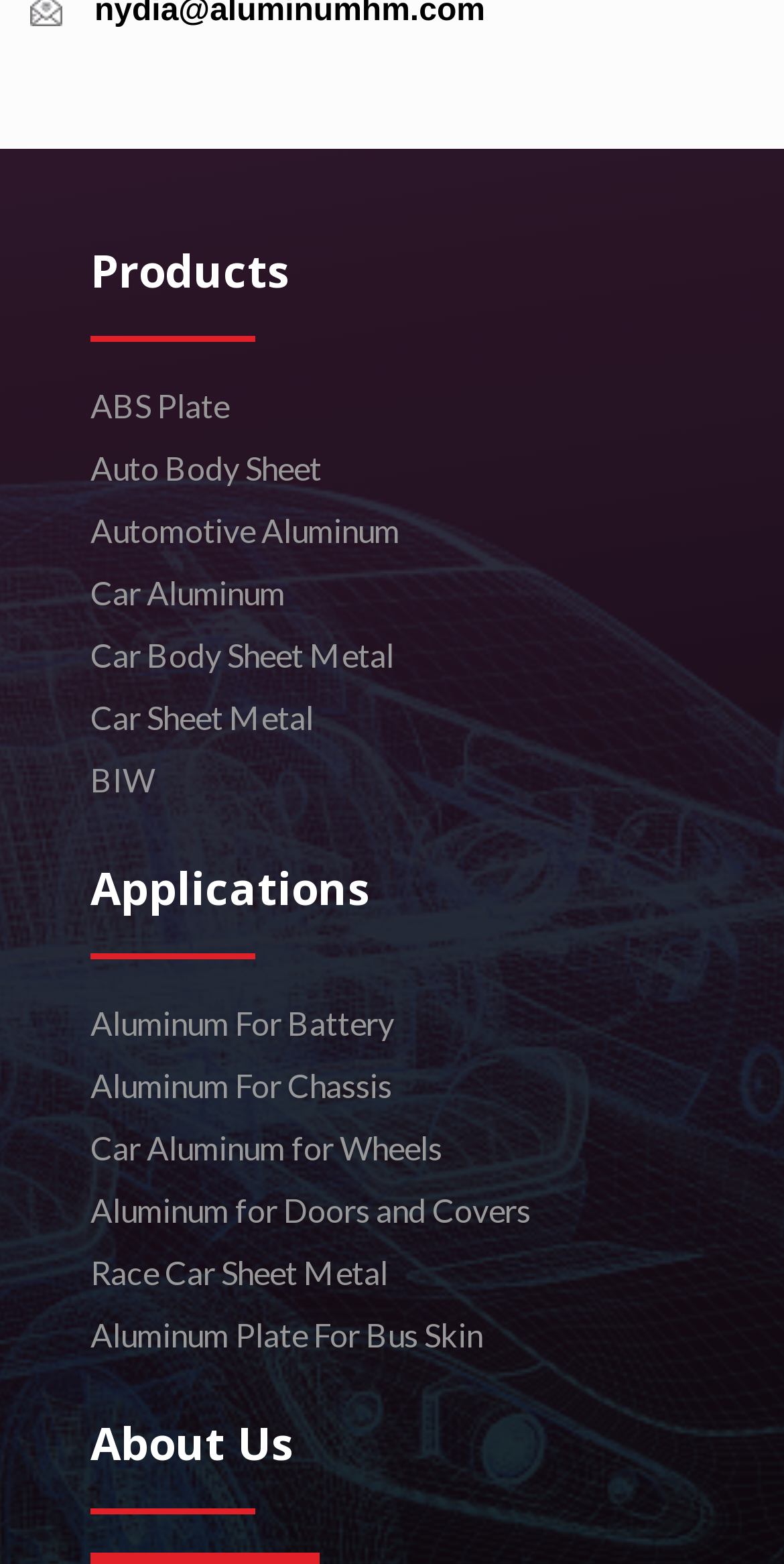Determine the bounding box coordinates for the area that should be clicked to carry out the following instruction: "Click on Products".

[0.115, 0.152, 0.885, 0.191]